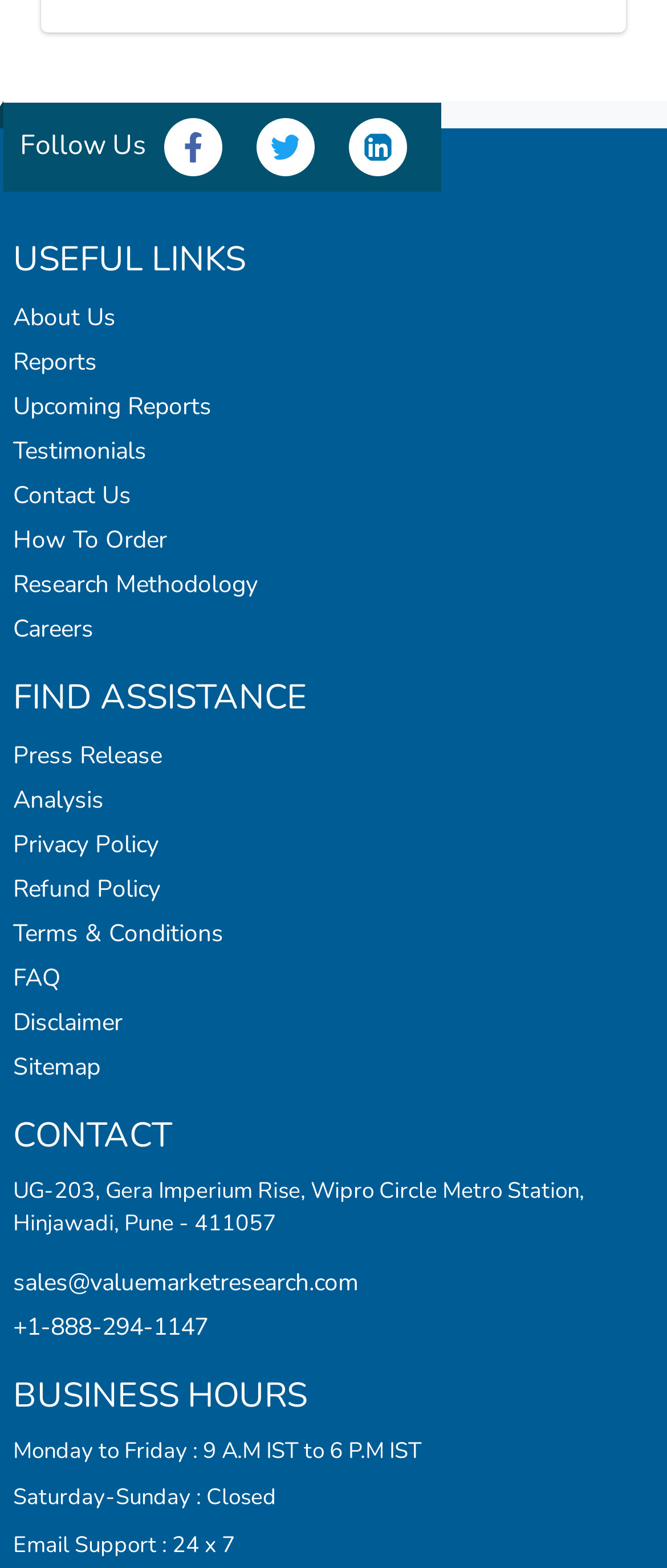Please locate the bounding box coordinates of the element that needs to be clicked to achieve the following instruction: "Call us at +1-888-294-1147". The coordinates should be four float numbers between 0 and 1, i.e., [left, top, right, bottom].

[0.019, 0.836, 0.312, 0.857]